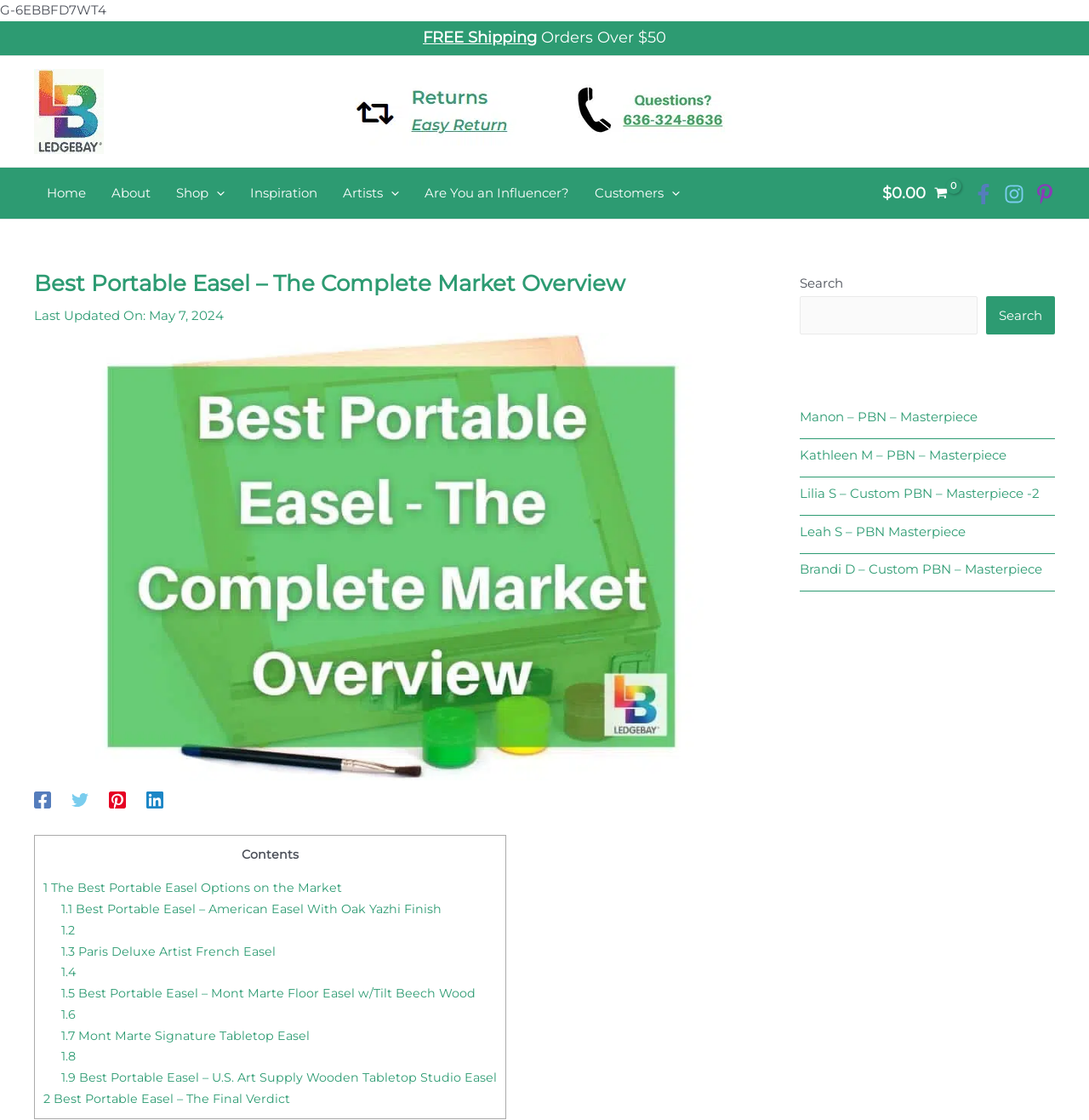Is the shopping cart empty?
With the help of the image, please provide a detailed response to the question.

The shopping cart icon in the top-right corner of the webpage has a label 'empty' next to it, indicating that the cart is currently empty.